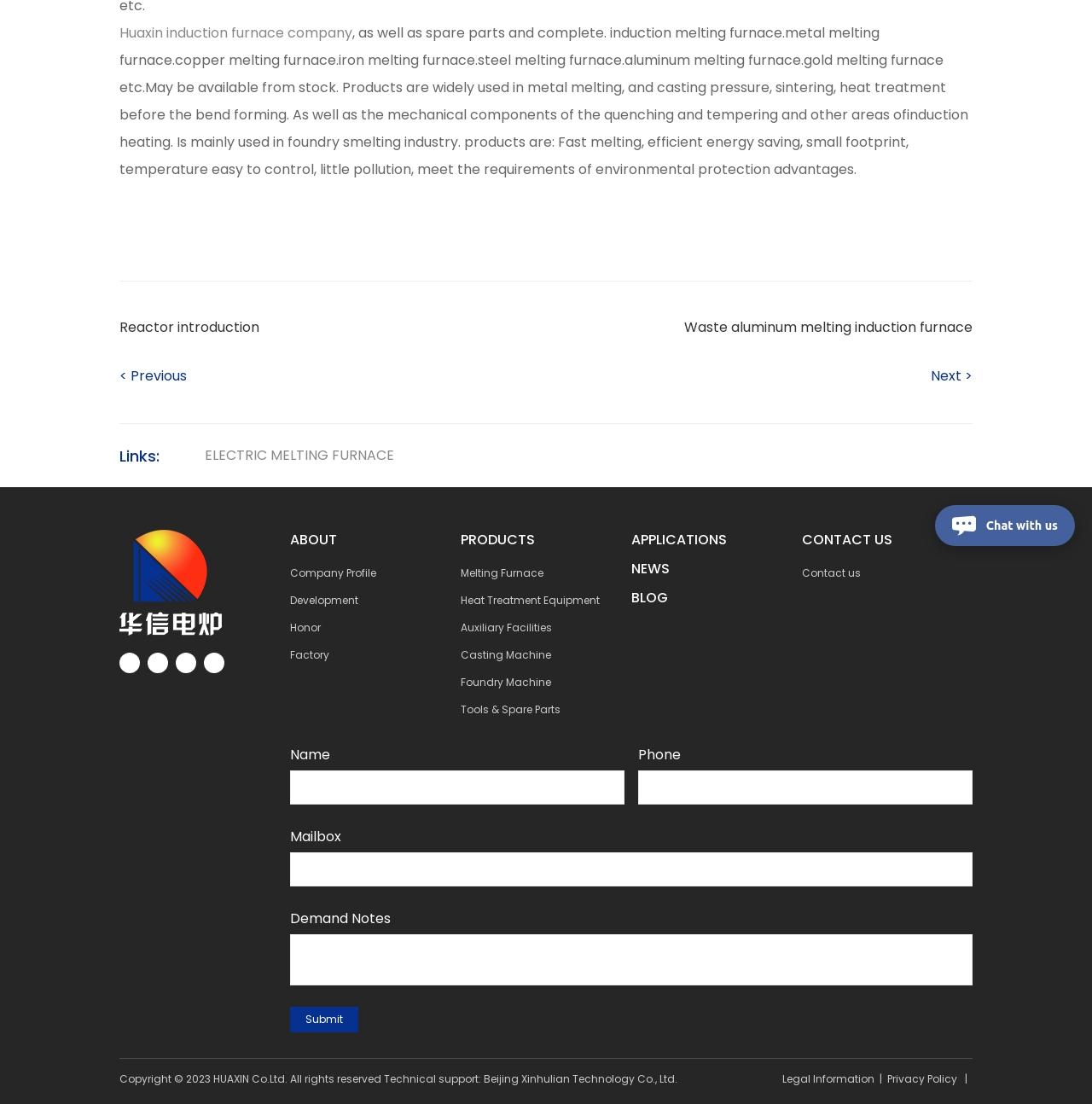Using the provided description name="a1009", find the bounding box coordinates for the UI element. Provide the coordinates in (top-left x, top-left y, bottom-right x, bottom-right y) format, ensuring all values are between 0 and 1.

[0.266, 0.698, 0.572, 0.729]